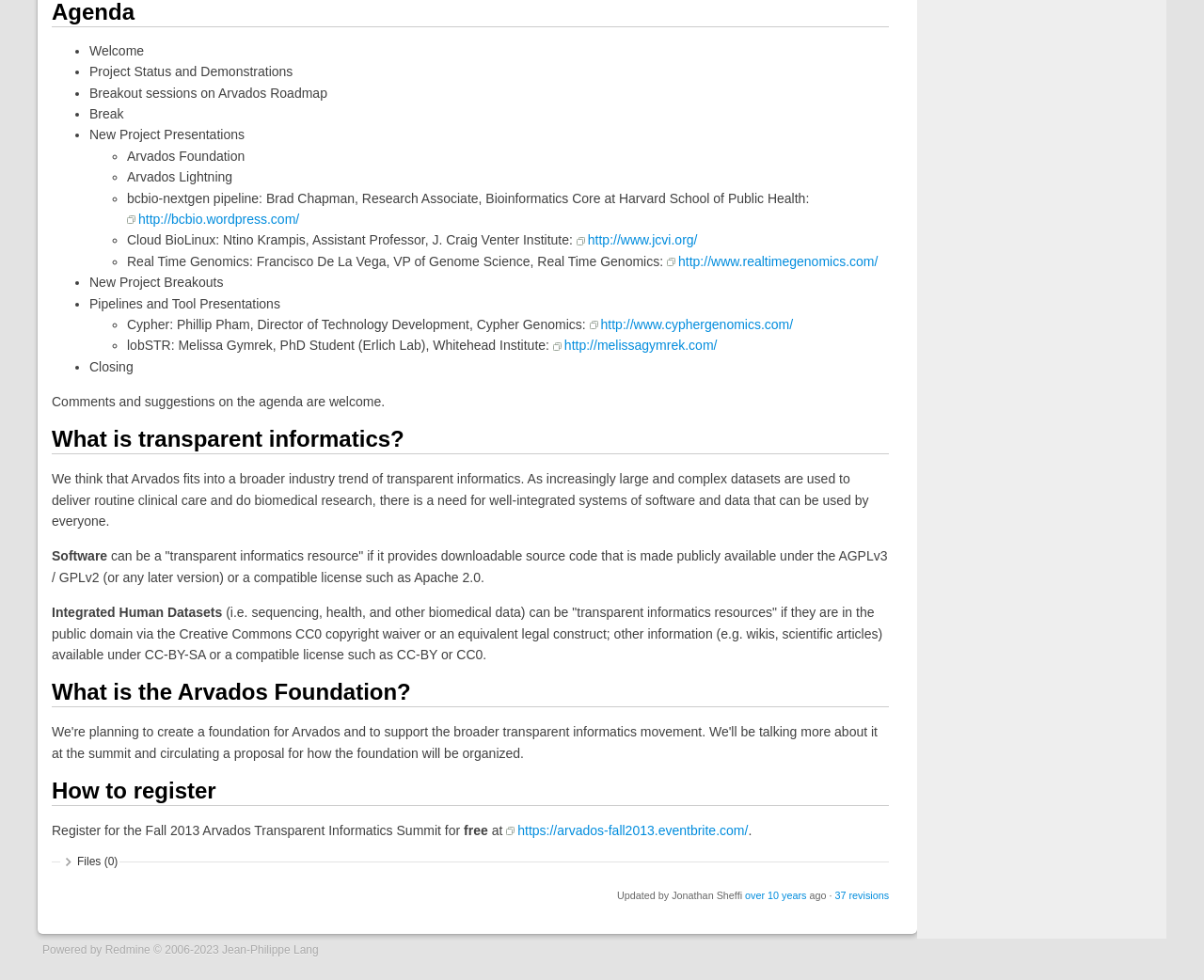Using the element description: "over 10 years", determine the bounding box coordinates for the specified UI element. The coordinates should be four float numbers between 0 and 1, [left, top, right, bottom].

[0.619, 0.908, 0.67, 0.919]